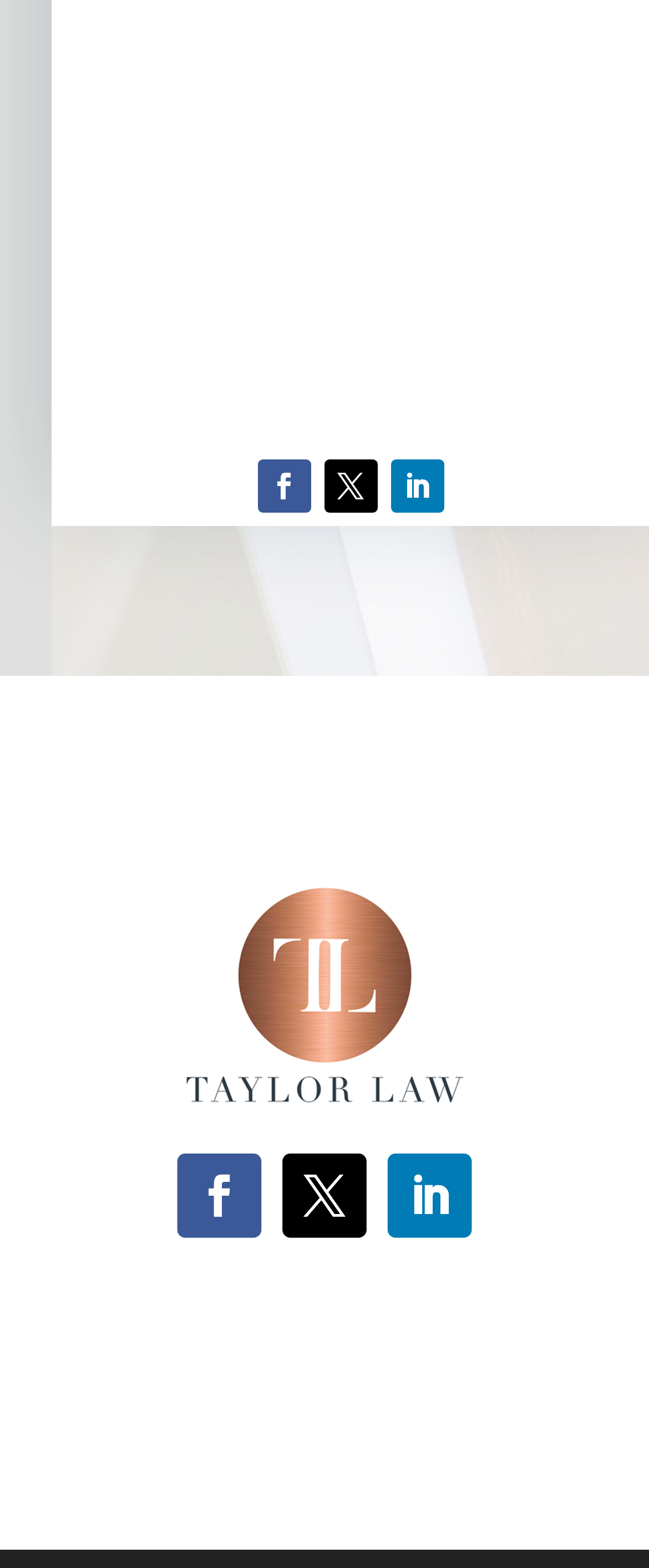Use a single word or phrase to answer this question: 
What is the position of the image on the webpage?

Below the top row